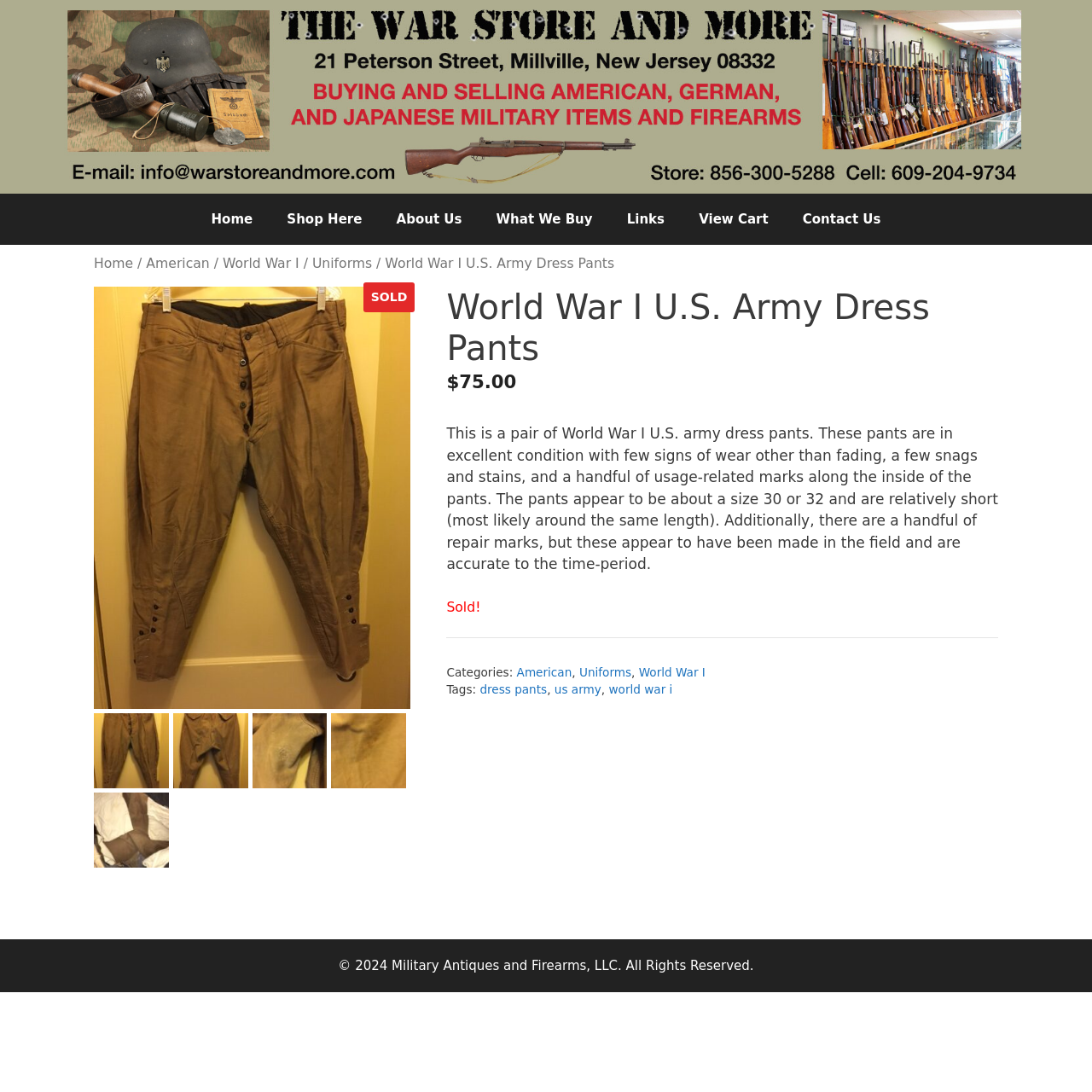Please provide a detailed answer to the question below based on the screenshot: 
What is the size of the World War I U.S. Army Dress Pants?

I found the size of the World War I U.S. Army Dress Pants by reading the description of the pants, which states that they 'appear to be about a size 30 or 32'.